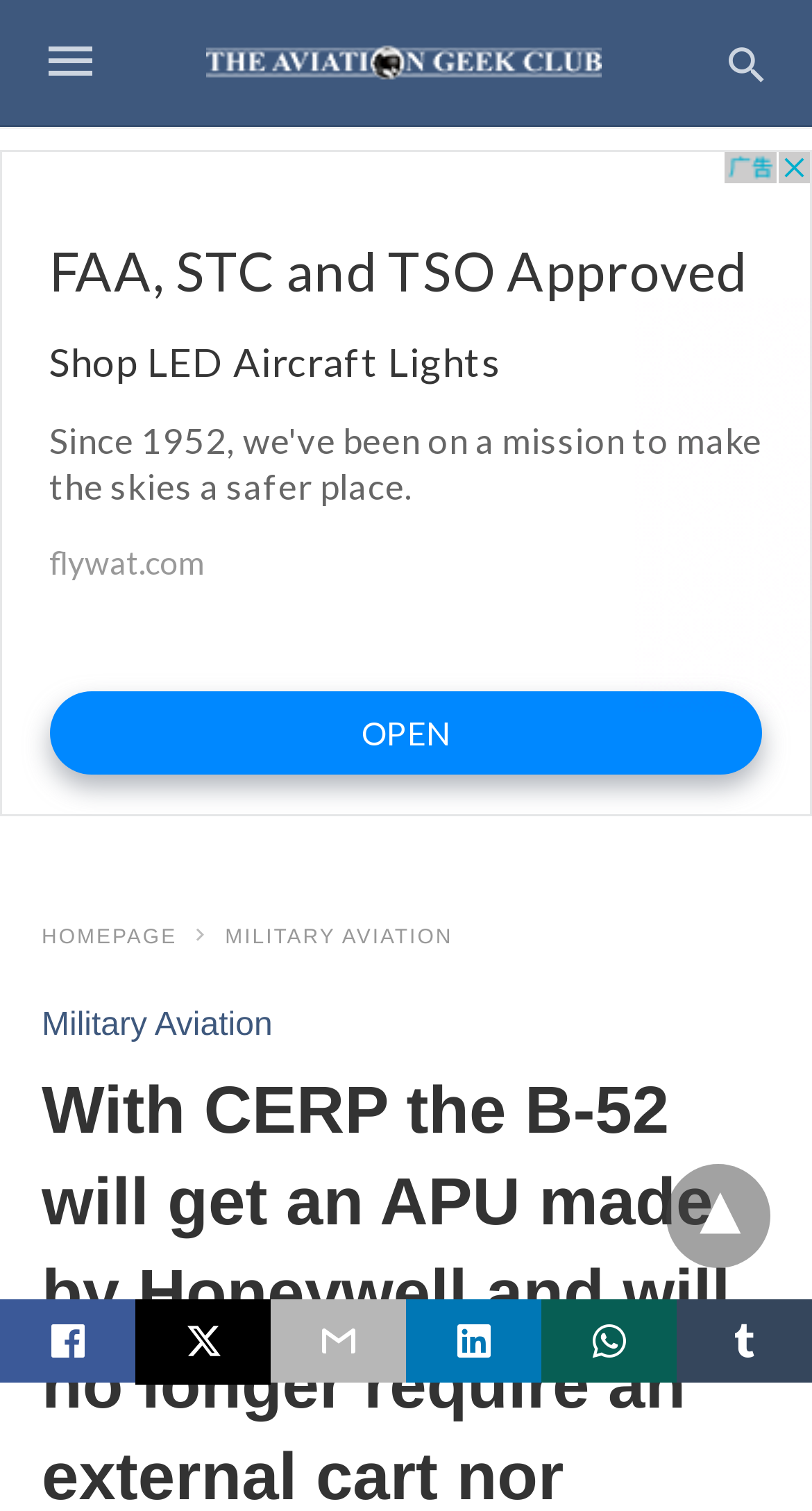What is the category of the article?
Please use the image to provide an in-depth answer to the question.

I determined the category of the article by looking at the link element with the text 'MILITARY AVIATION' which is located at the top of the webpage, indicating it is the category of the current article.